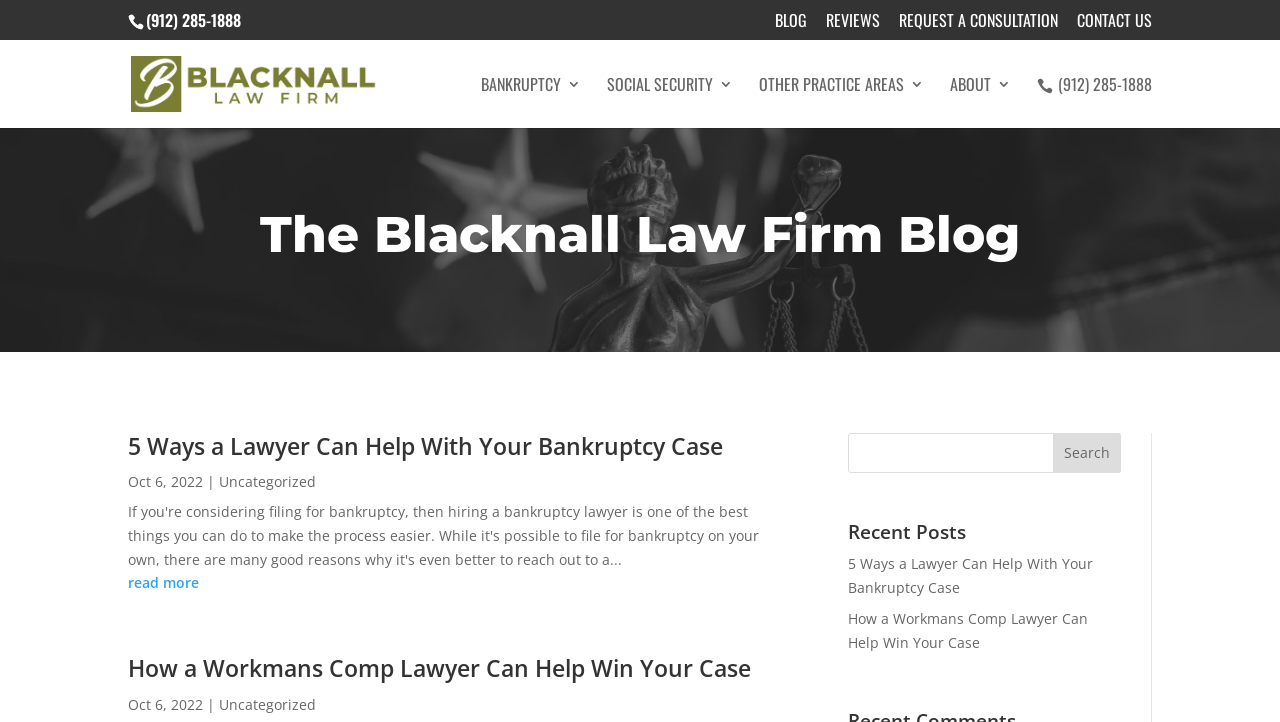What is the phone number on the top?
Please provide a comprehensive answer based on the visual information in the image.

I found the phone number by looking at the top section of the webpage, where I saw a static text element with the phone number '(912) 285-1888'.